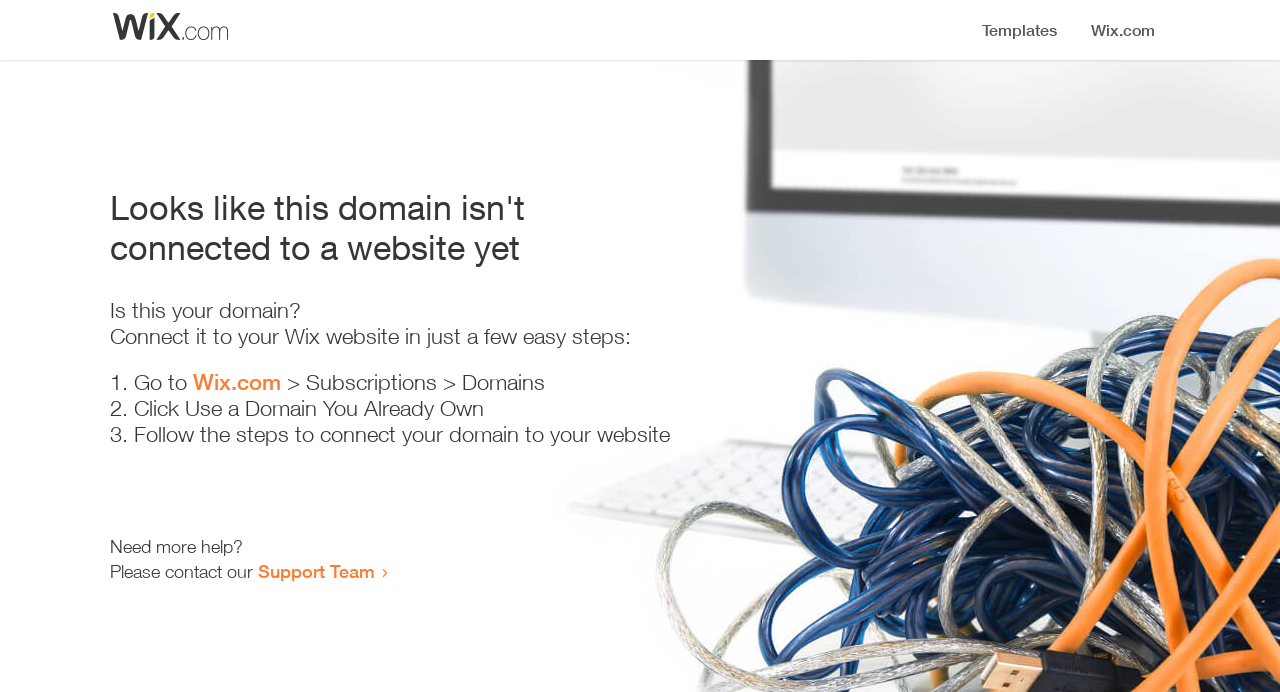Based on the element description: "Support Team", identify the UI element and provide its bounding box coordinates. Use four float numbers between 0 and 1, [left, top, right, bottom].

[0.202, 0.809, 0.293, 0.841]